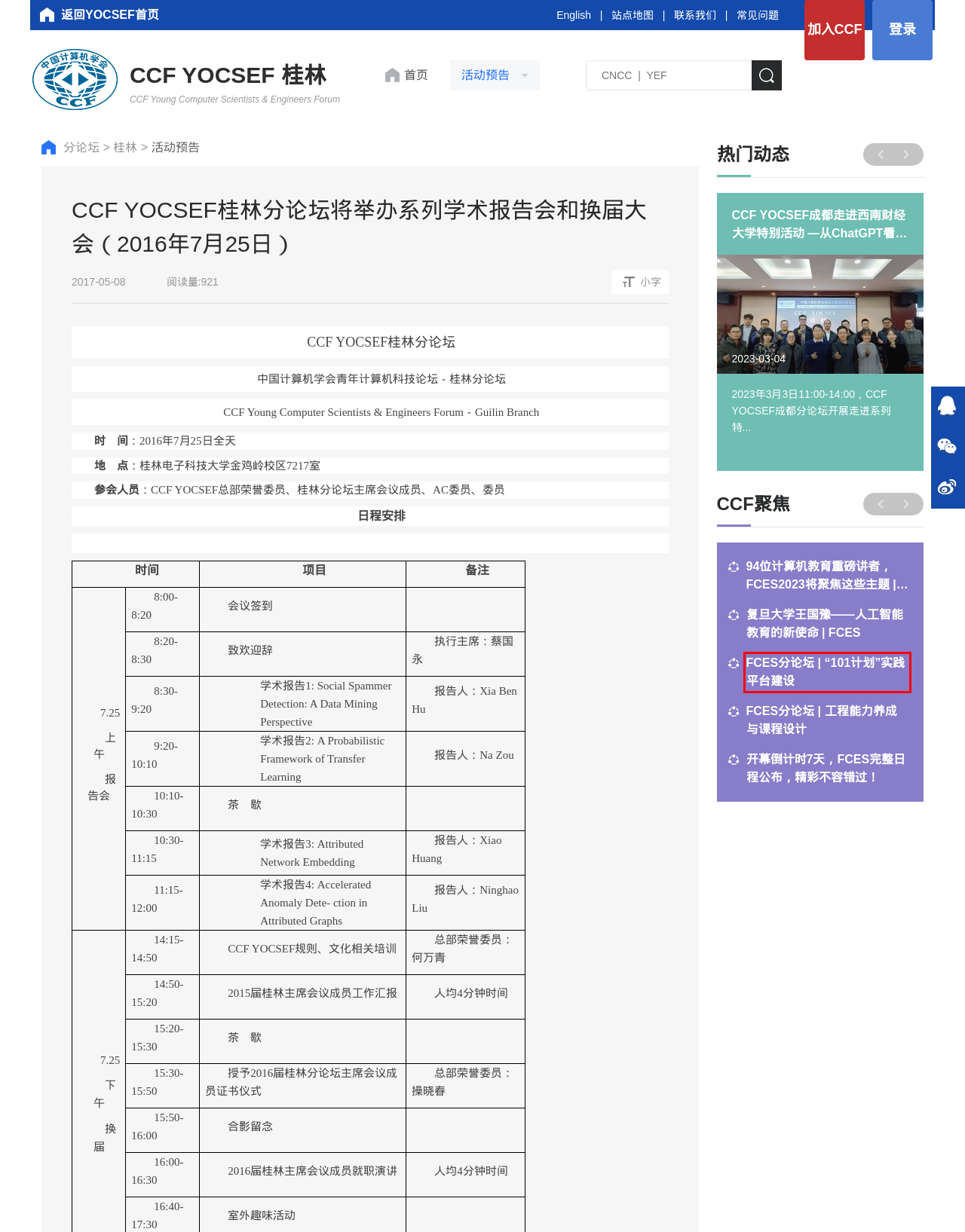You are provided with a screenshot of a webpage highlighting a UI element with a red bounding box. Choose the most suitable webpage description that matches the new page after clicking the element in the bounding box. Here are the candidates:
A. 开幕倒计时7天，FCES完整日程公布，精彩不容错过！-中国计算机学会
B. 早鸟票倒计时3天，安徽理工校长袁亮院士：行业特色、地方高校如何进行高质量发展 | FCES-中国计算机学会
C. 计算机学会-会员注册
D. FCES分论坛 | 工程能力养成与课程设计-中国计算机学会
E. 94位计算机教育重磅讲者，FCES2023将聚焦这些主题 | 3天倒计时-中国计算机学会
F. FCES分论坛 | “101计划”实践平台建设-中国计算机学会
G. FCES分论坛 | 网络空间安全创新人才培养之路-中国计算机学会
H. 复旦大学王国豫——人工智能教育的新使命 | FCES-中国计算机学会

F